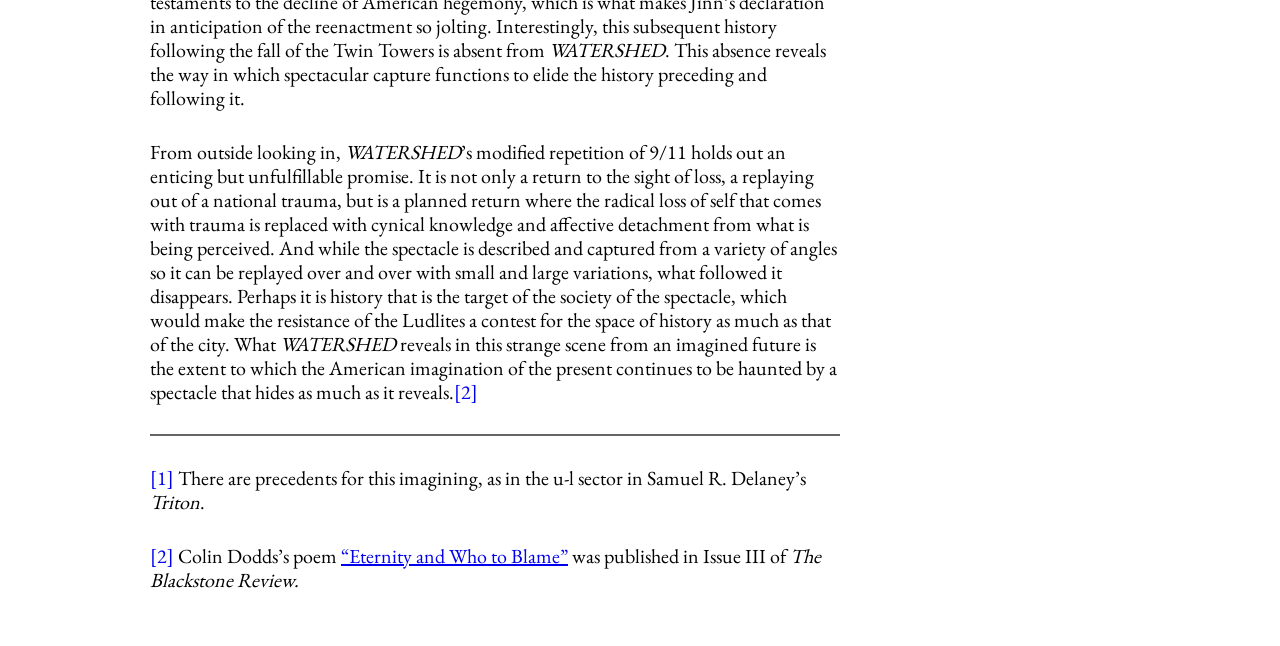What is the text above the separator?
Provide a one-word or short-phrase answer based on the image.

reveals in this strange scene from an imagined future is the extent to which the American imagination of the present continues to be haunted by a spectacle that hides as much as it reveals.